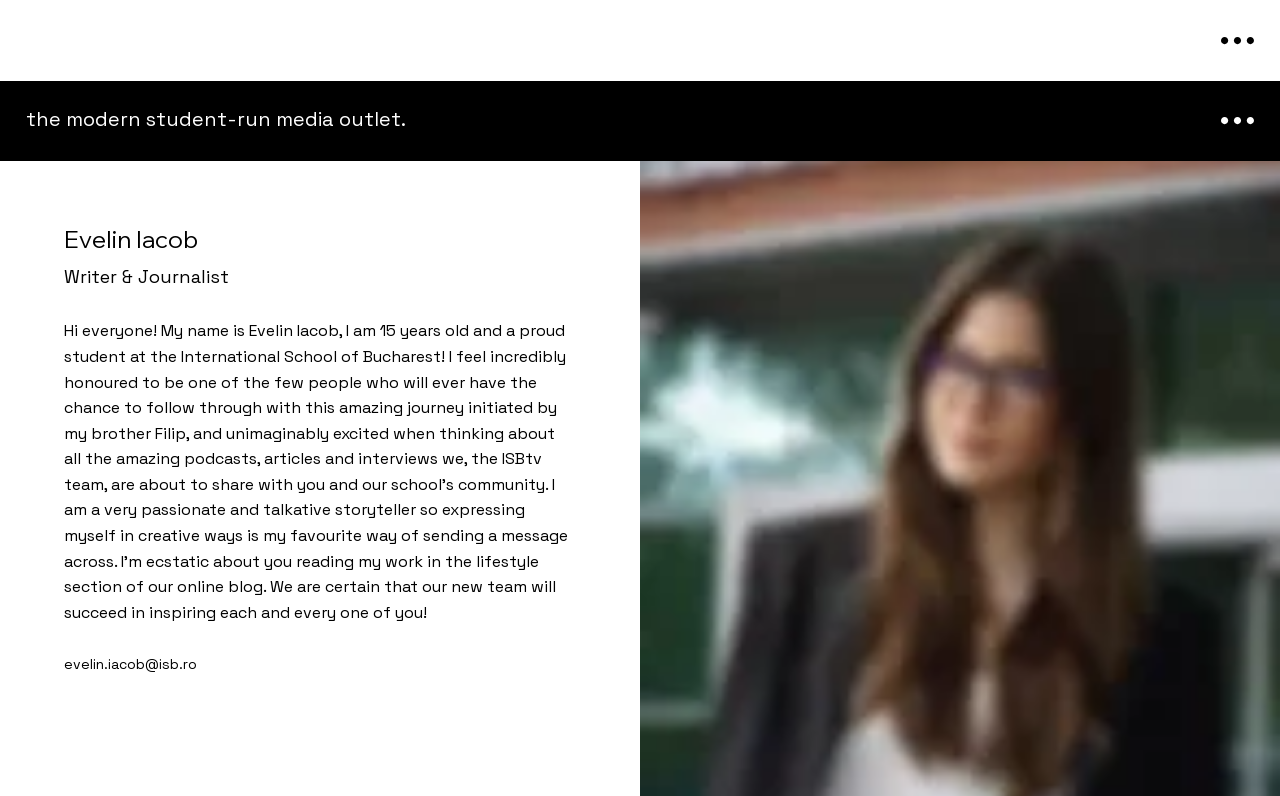Please provide a brief answer to the question using only one word or phrase: 
What is the email address of Evelin Iacob?

evelin.iacob@isb.ro